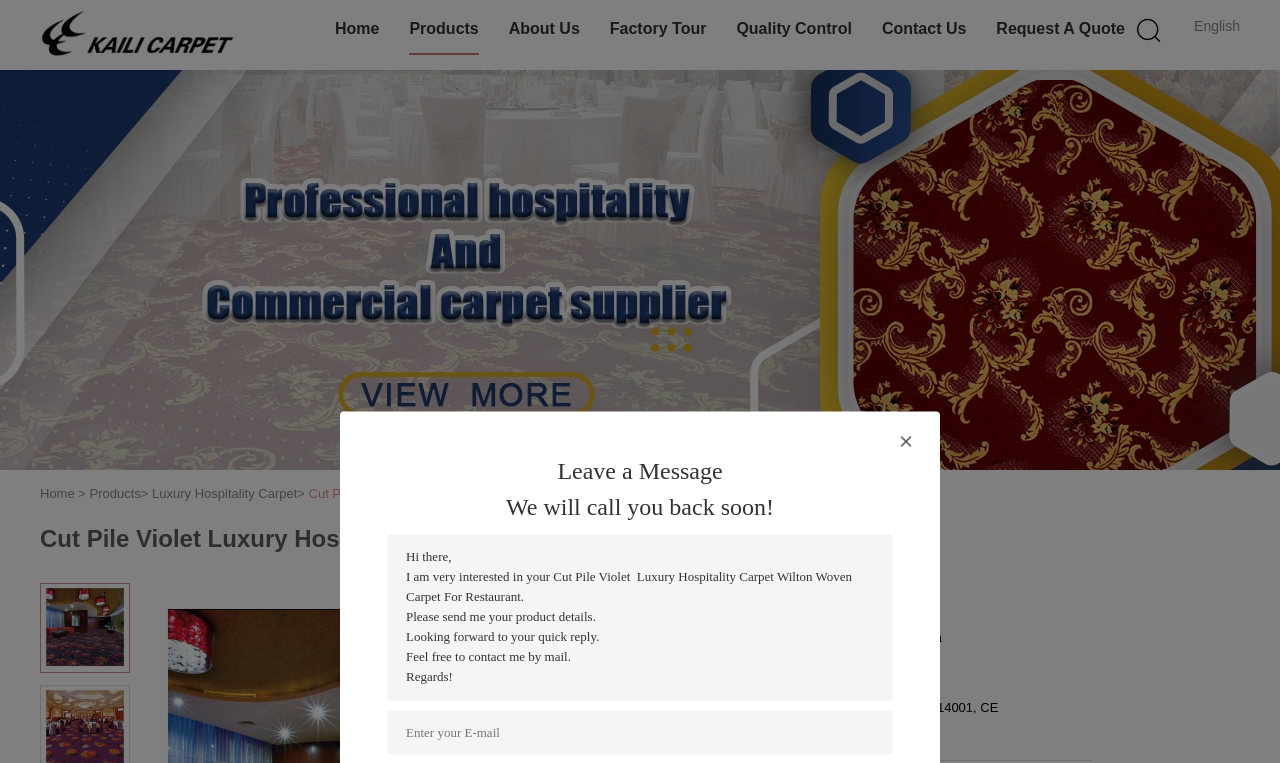What is the product name of the luxury hospitality carpet?
Using the image as a reference, answer the question in detail.

I found the product name by looking at the heading element on the webpage, which says 'Cut Pile Violet Luxury Hospitality Carpet Wilton Woven Carpet For Restaurant'. This is likely the product name because it is prominently displayed and describes the product.